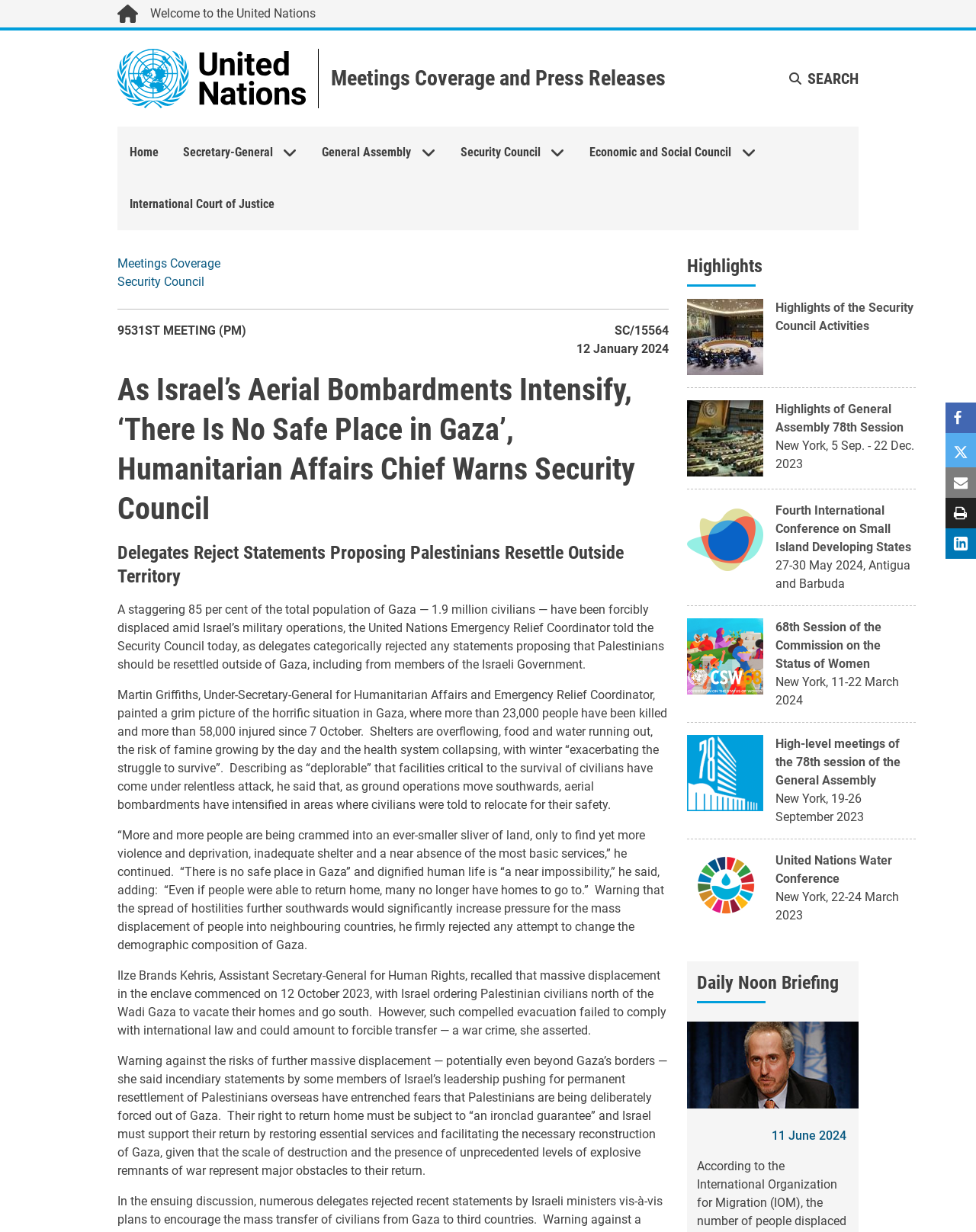How many people have been killed in Gaza since 7 October? Based on the image, give a response in one word or a short phrase.

more than 23,000